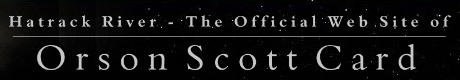Break down the image and describe every detail you can observe.

The image features the header of the "Hatrack River Writers Workshop" website, which highlights it as the official platform for author Orson Scott Card. The design showcases a modern and elegant typographic style, with the title "Hatrack River" emphasized prominently at the top, accompanied by a subtitle that reads, "The Official Web Site of Orson Scott Card." The background maintains a simple, dark theme that allows the white text to stand out clearly, creating a professional and inviting appearance for visitors interested in writing and Card's literary works. This visual element serves to establish the site's identity and purpose, connecting users to the writer's community and resources.